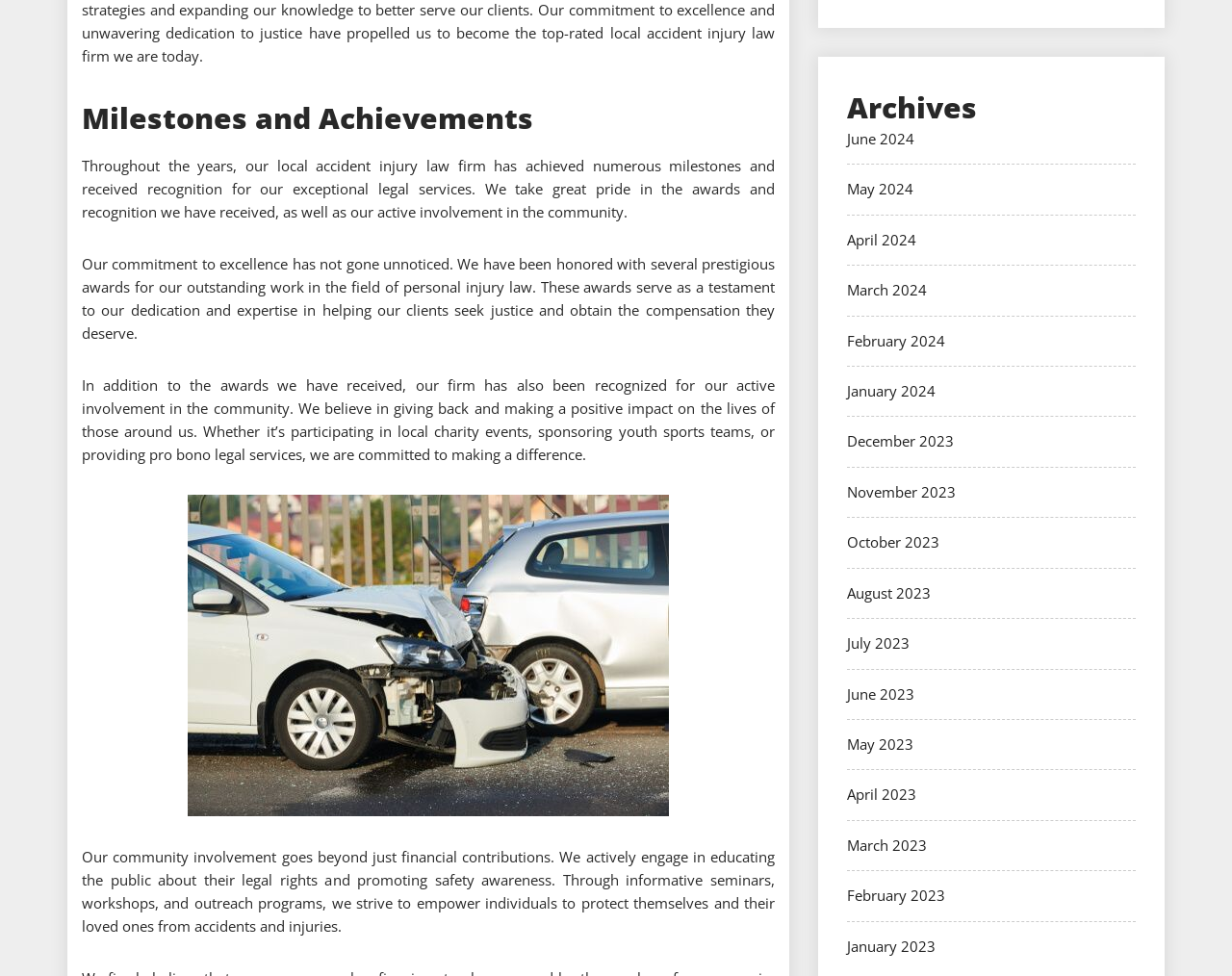Answer briefly with one word or phrase:
What type of law firm is this?

Accident injury law firm